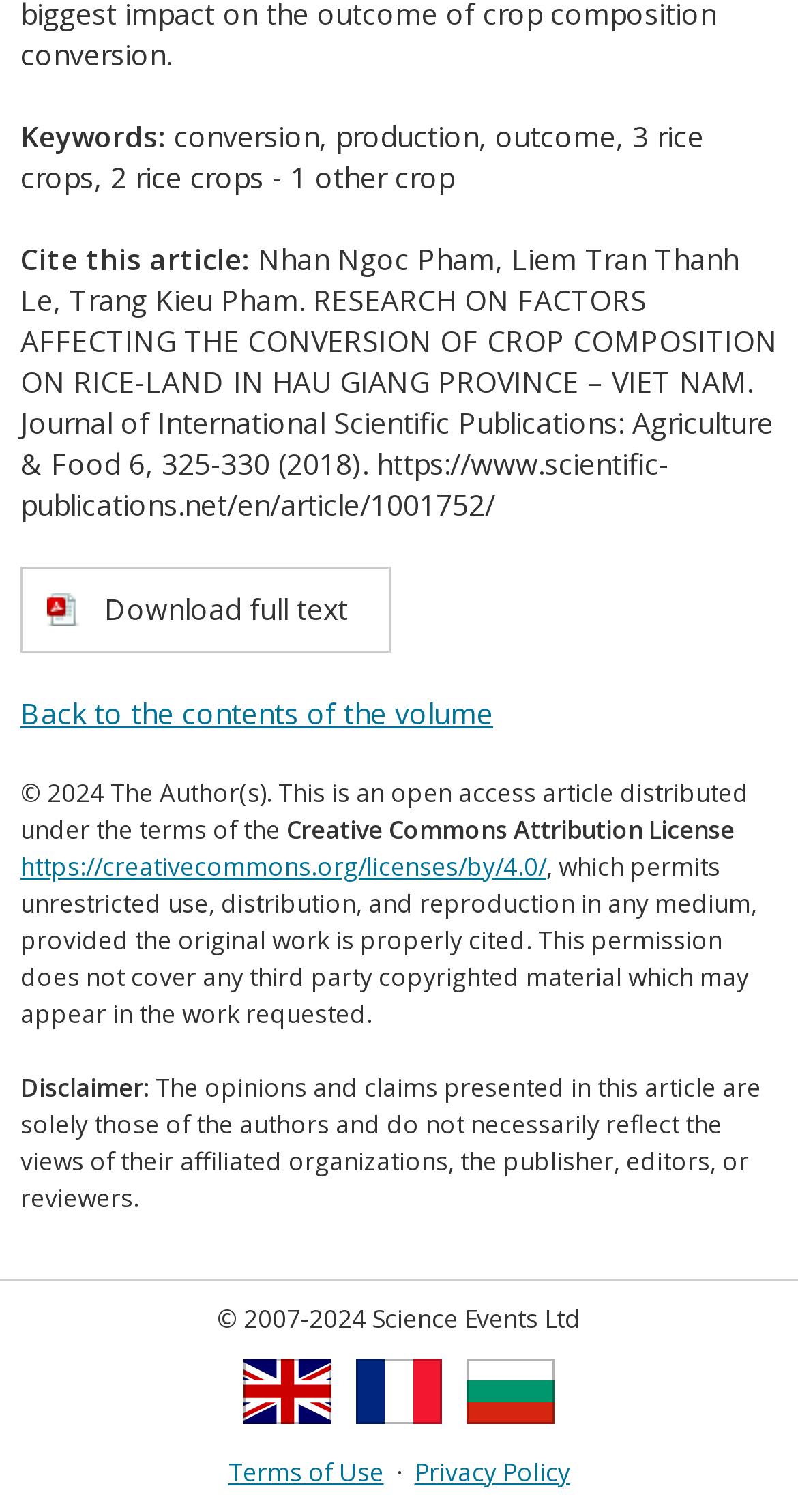Please predict the bounding box coordinates of the element's region where a click is necessary to complete the following instruction: "Click on the 'Prev' link". The coordinates should be represented by four float numbers between 0 and 1, i.e., [left, top, right, bottom].

None